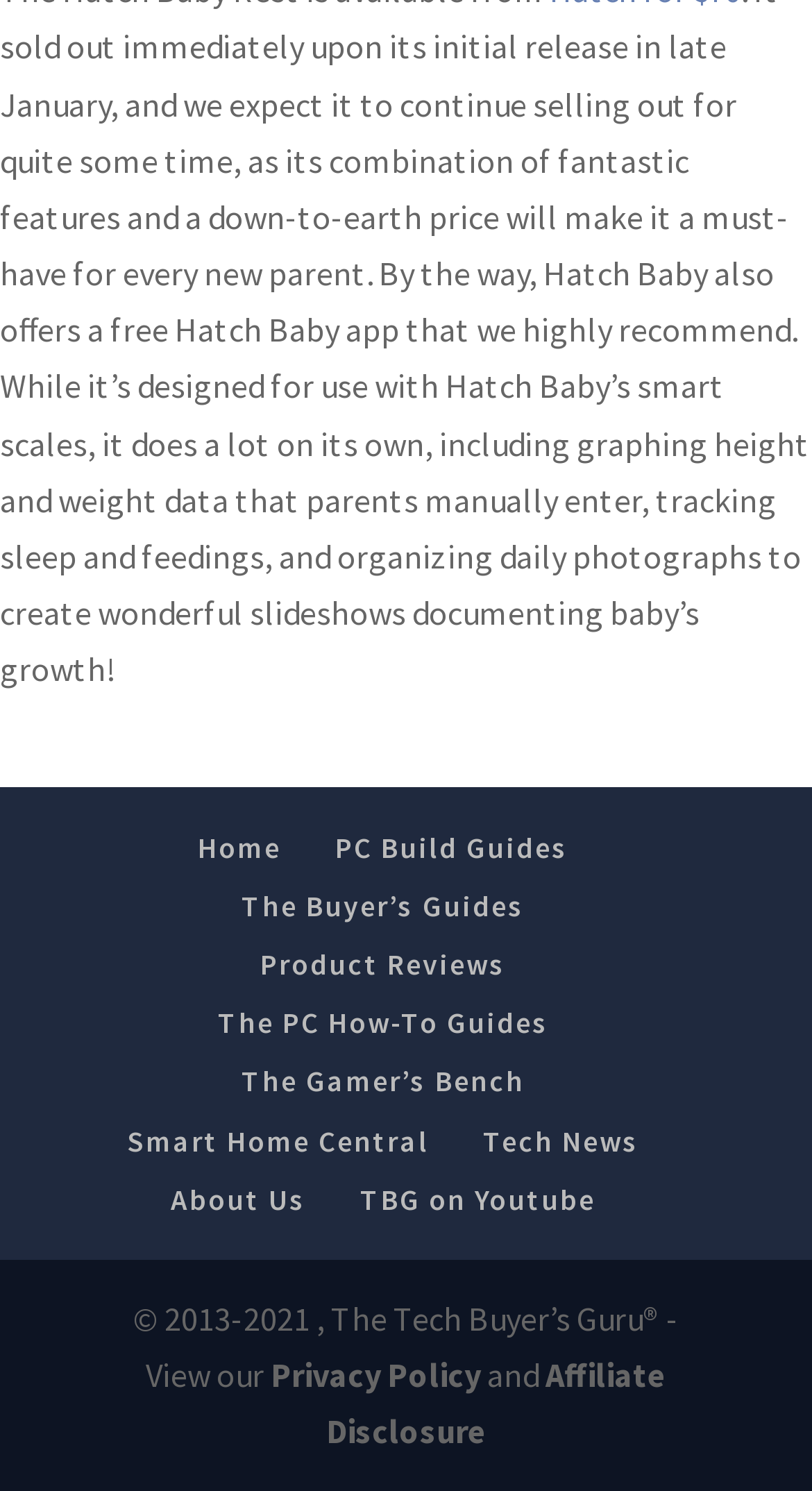Determine the bounding box coordinates for the clickable element to execute this instruction: "view PC build guides". Provide the coordinates as four float numbers between 0 and 1, i.e., [left, top, right, bottom].

[0.413, 0.555, 0.7, 0.58]